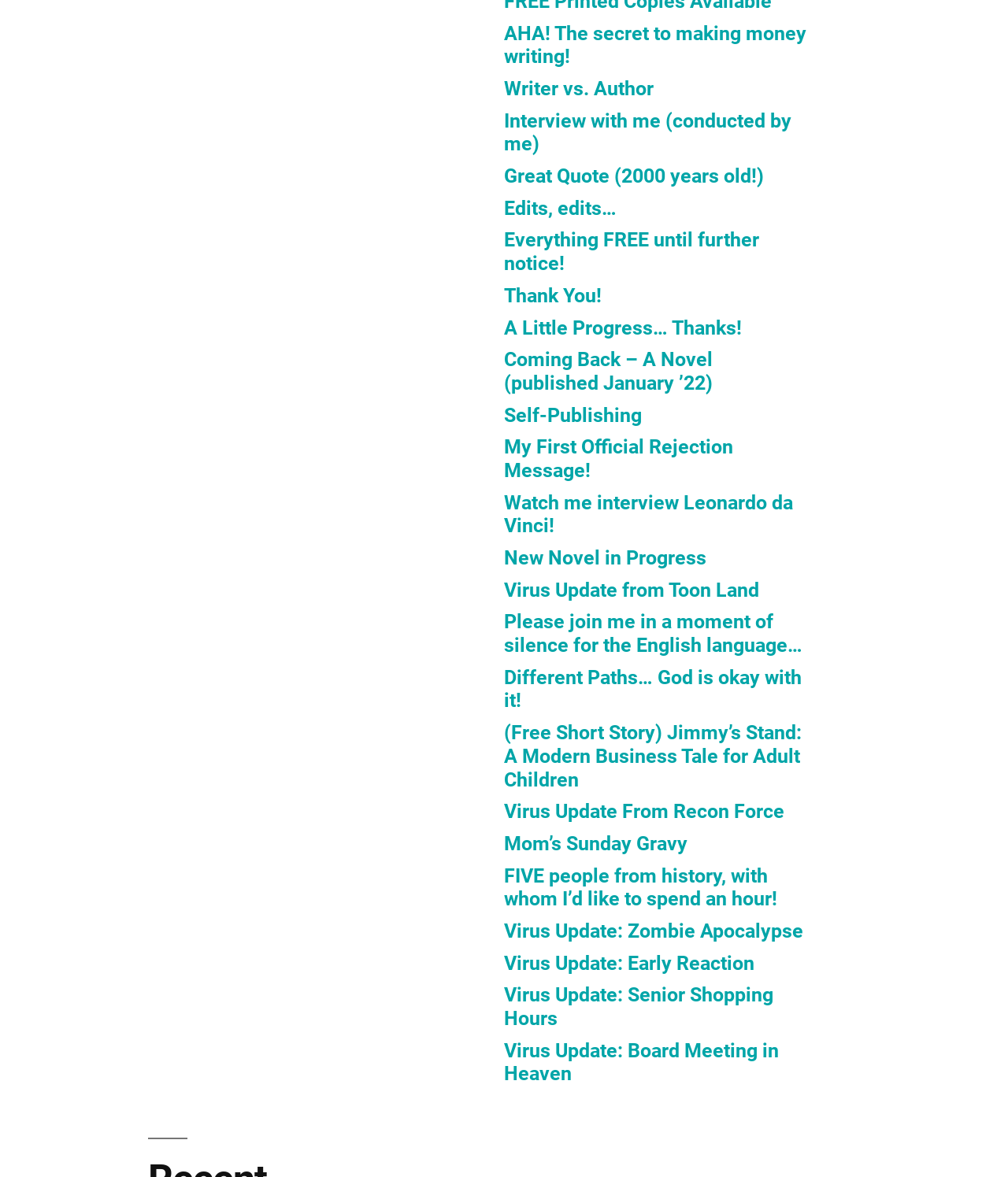Could you find the bounding box coordinates of the clickable area to complete this instruction: "Check out the great quote from 2000 years ago"?

[0.5, 0.14, 0.758, 0.159]